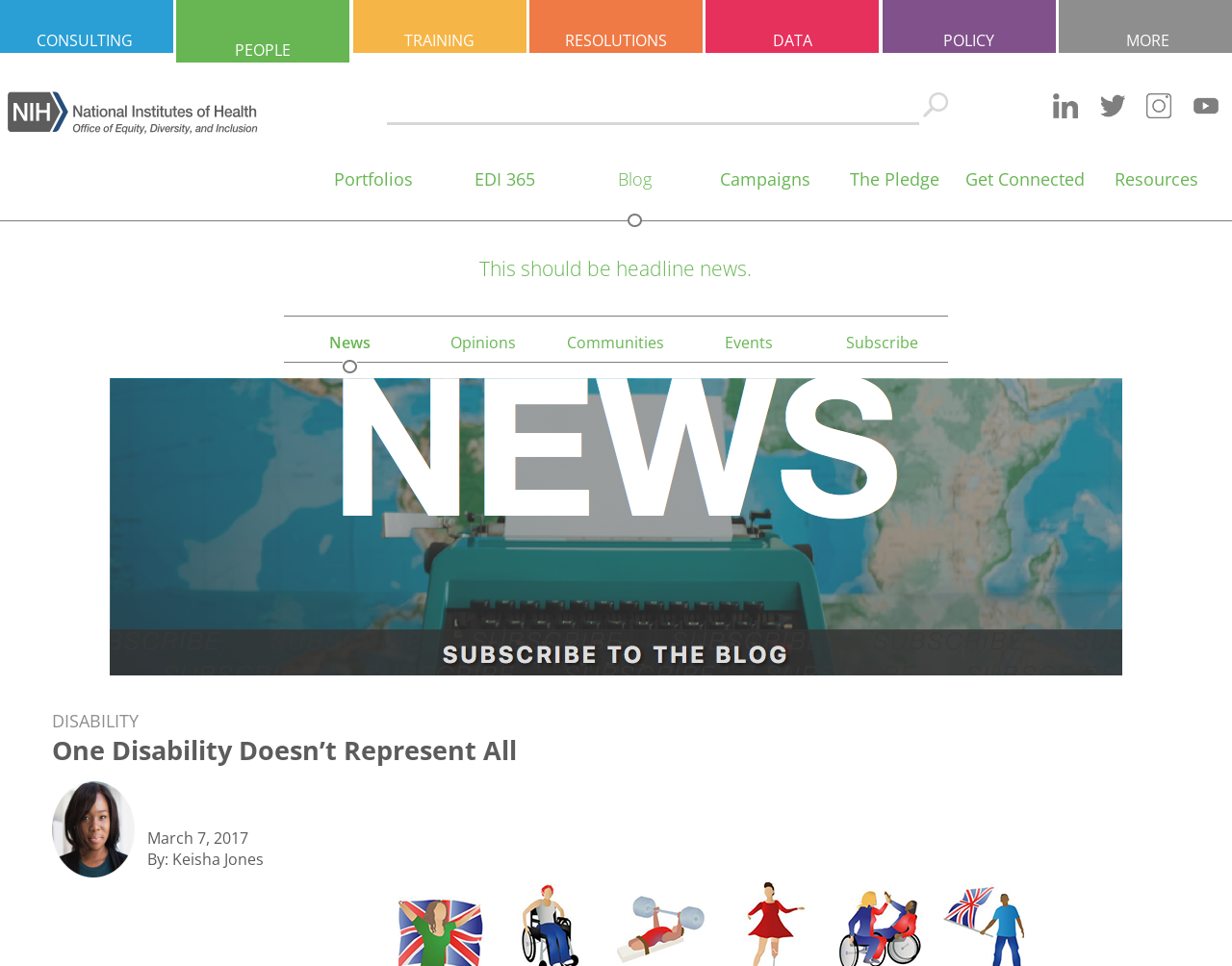What is the name of the office?
Look at the image and respond with a one-word or short phrase answer.

NIH Office of Equity, Diversity, and Inclusion